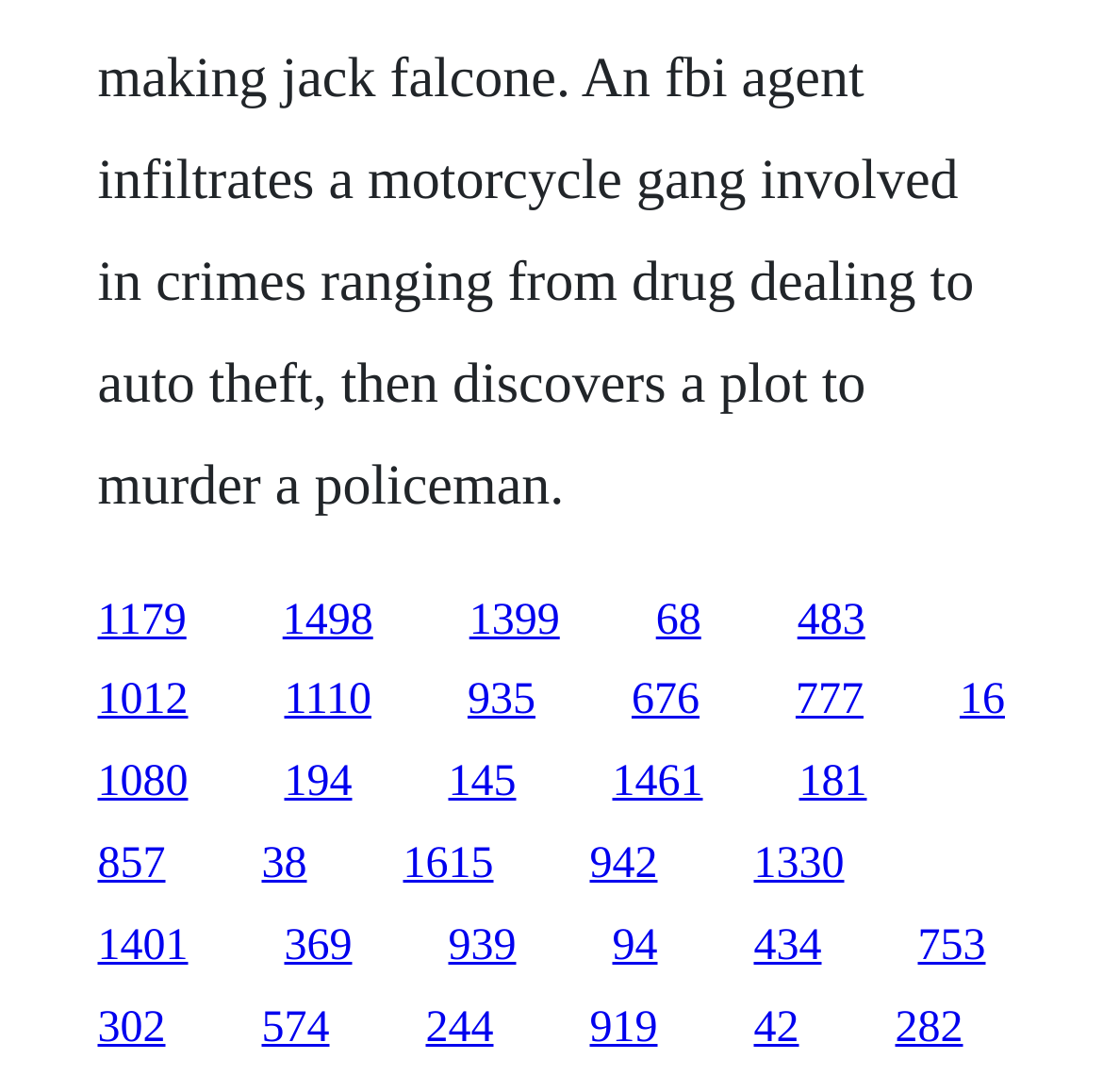Show me the bounding box coordinates of the clickable region to achieve the task as per the instruction: "go to the last link".

[0.812, 0.919, 0.873, 0.963]